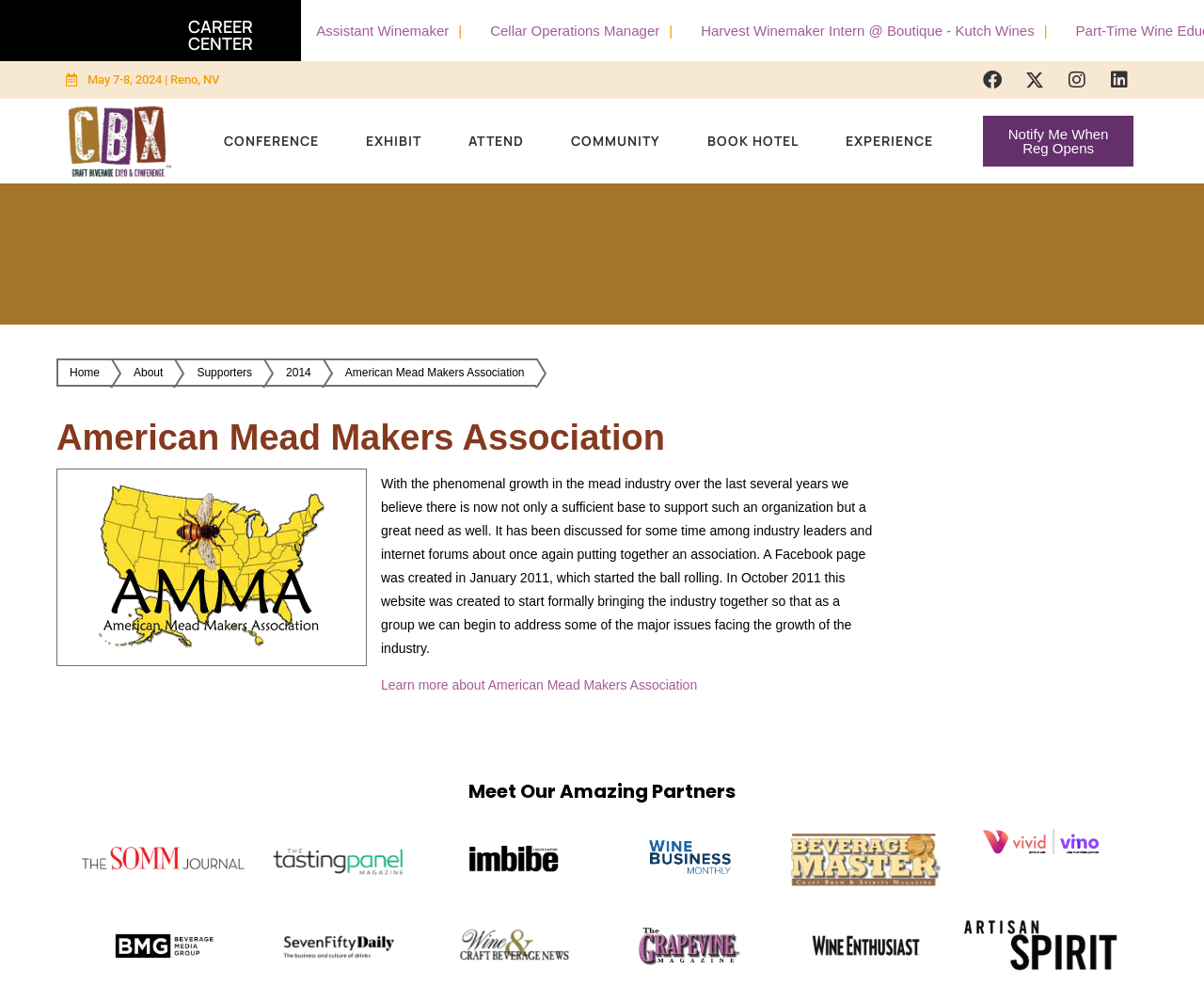Please find and report the bounding box coordinates of the element to click in order to perform the following action: "Notify Me When Reg Opens". The coordinates should be expressed as four float numbers between 0 and 1, in the format [left, top, right, bottom].

[0.817, 0.117, 0.941, 0.169]